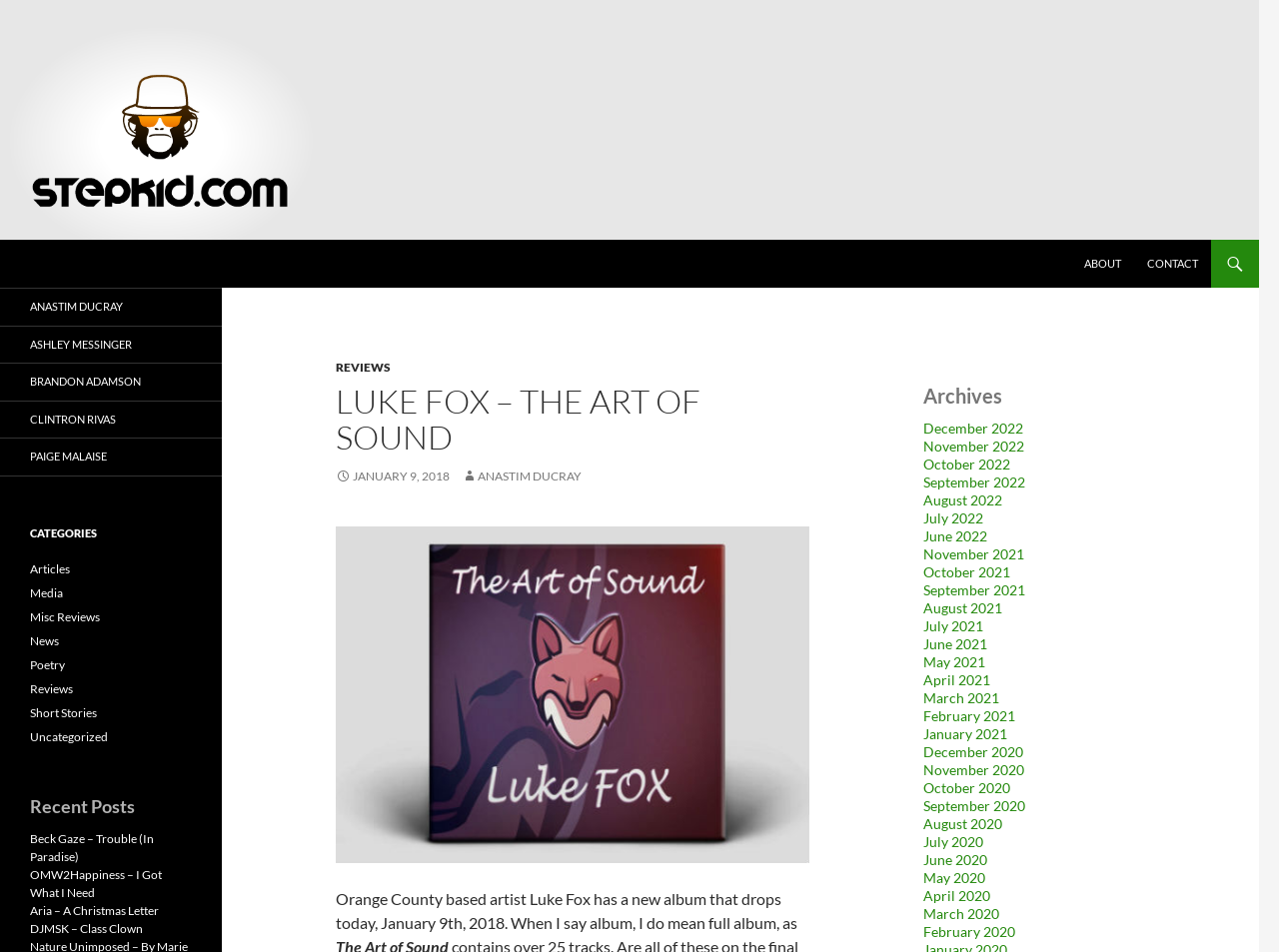Determine the bounding box coordinates (top-left x, top-left y, bottom-right x, bottom-right y) of the UI element described in the following text: January 9, 2018

[0.262, 0.492, 0.352, 0.508]